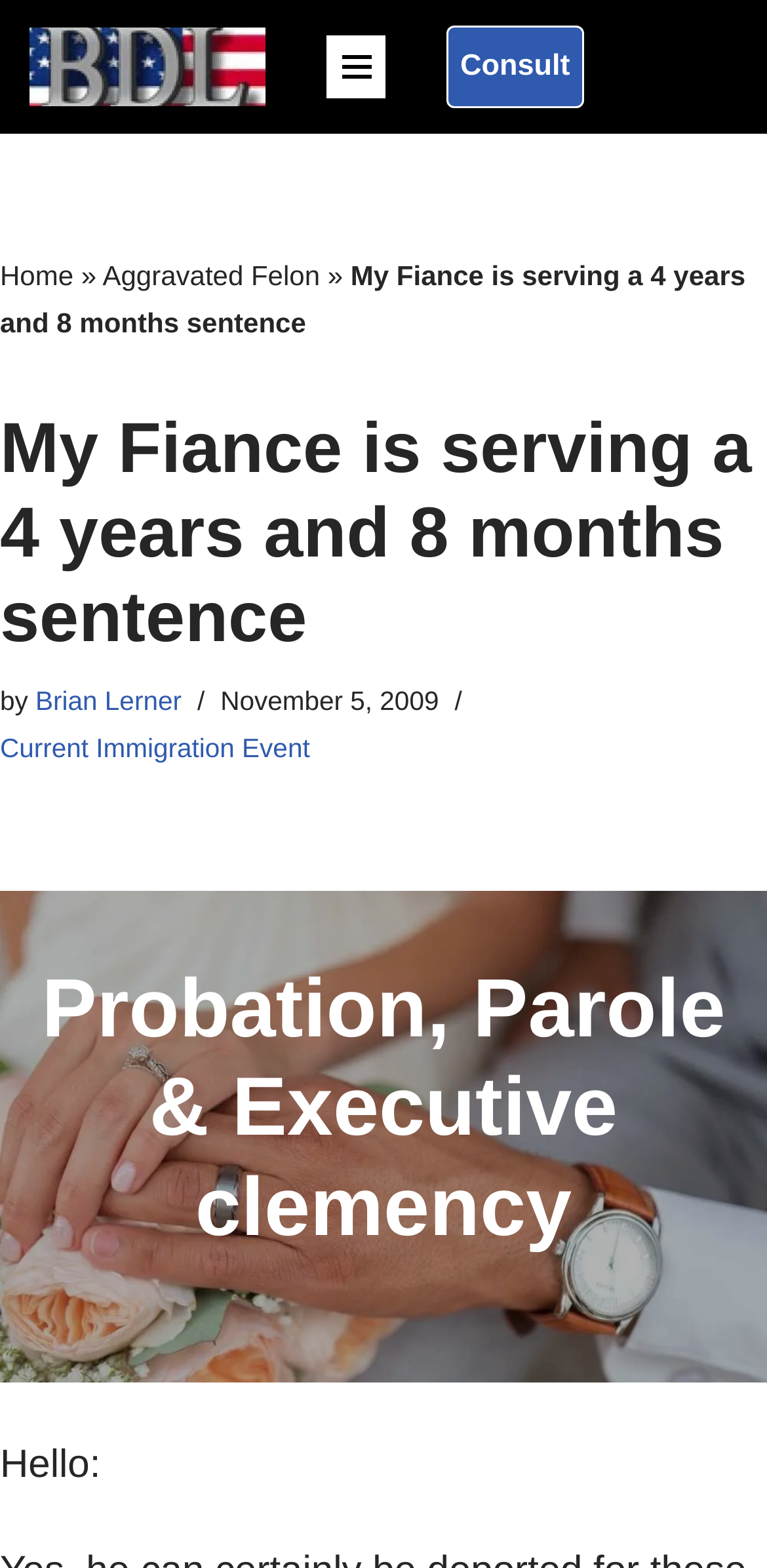Could you highlight the region that needs to be clicked to execute the instruction: "Fill in the required textbox"?

None